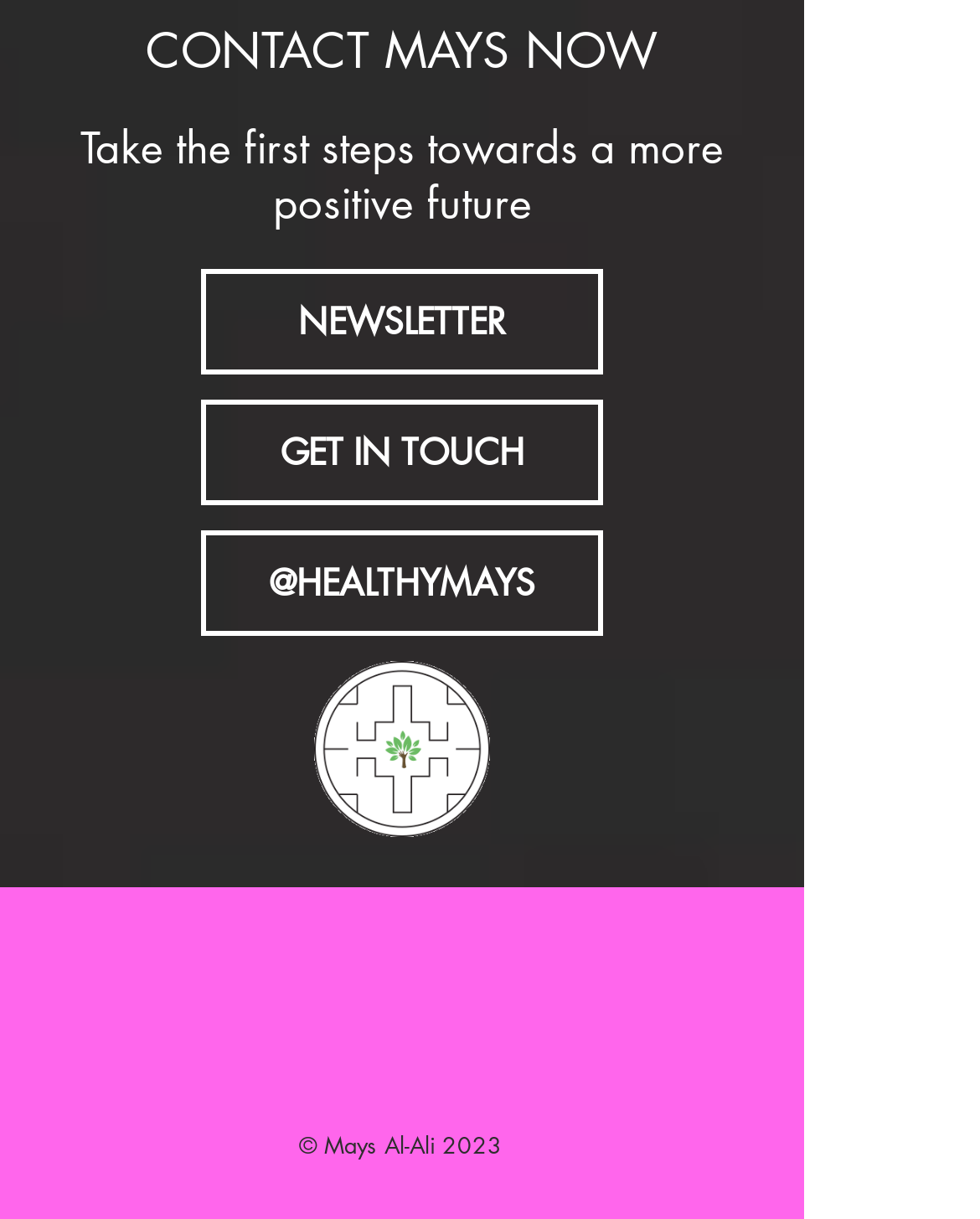Given the element description NEWSLETTER, predict the bounding box coordinates for the UI element in the webpage screenshot. The format should be (top-left x, top-left y, bottom-right x, bottom-right y), and the values should be between 0 and 1.

[0.205, 0.221, 0.615, 0.307]